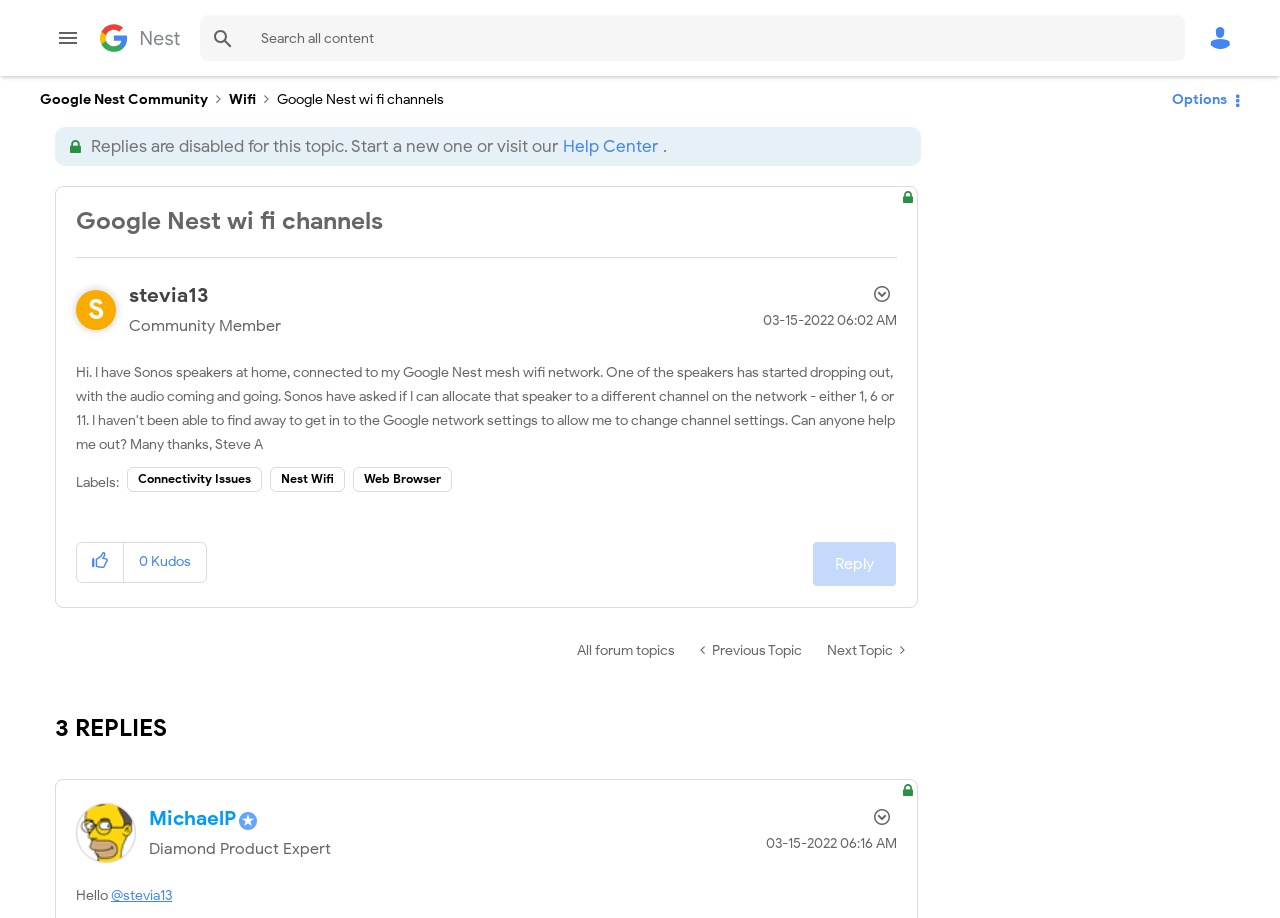What is the time of the first post?
Using the details shown in the screenshot, provide a comprehensive answer to the question.

I determined the answer by examining the StaticText element with the text '06:02 AM', which is located near the first post and indicates the time of the post.